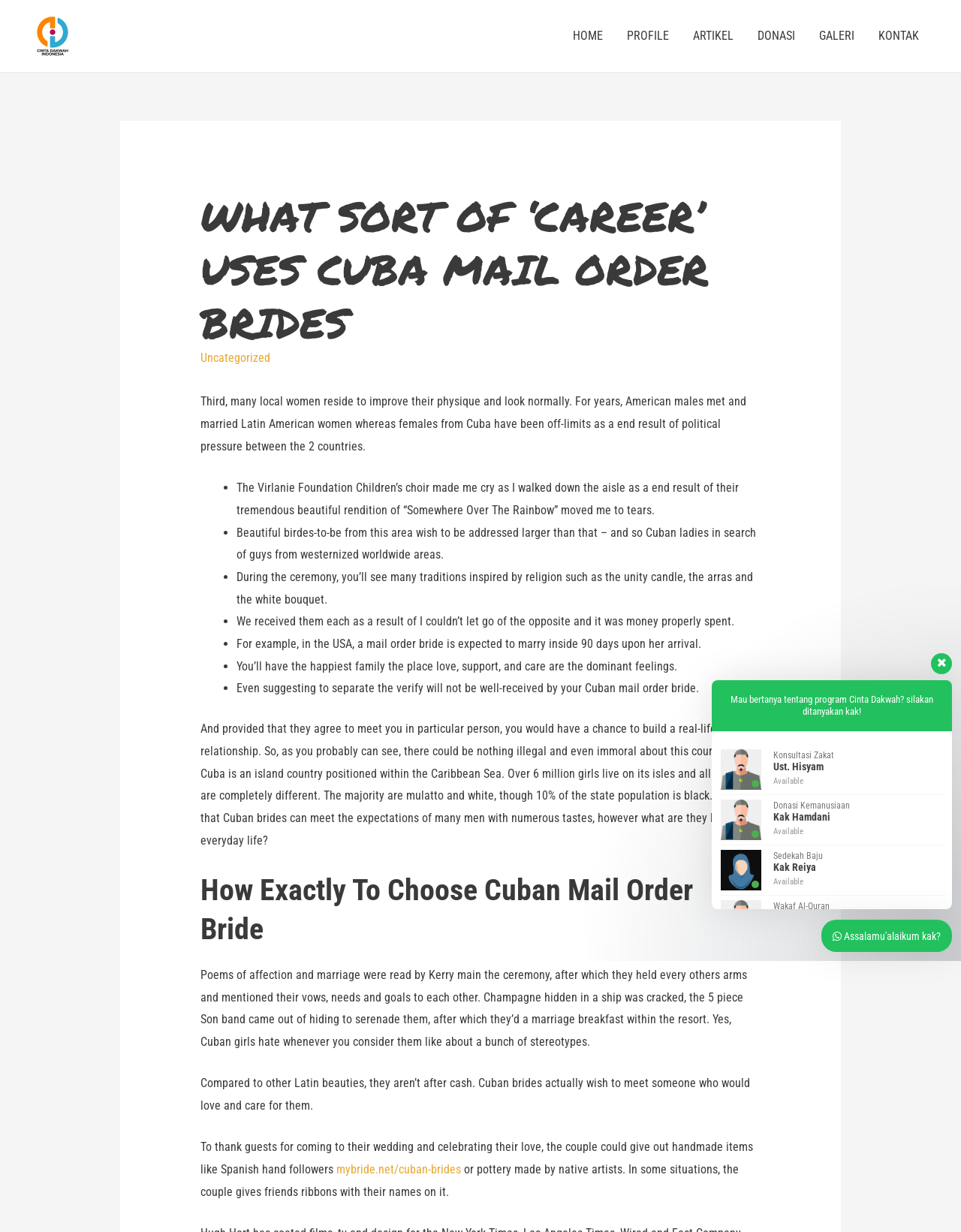Bounding box coordinates are specified in the format (top-left x, top-left y, bottom-right x, bottom-right y). All values are floating point numbers bounded between 0 and 1. Please provide the bounding box coordinate of the region this sentence describes: mybride.net/cuban-brides

[0.35, 0.943, 0.479, 0.955]